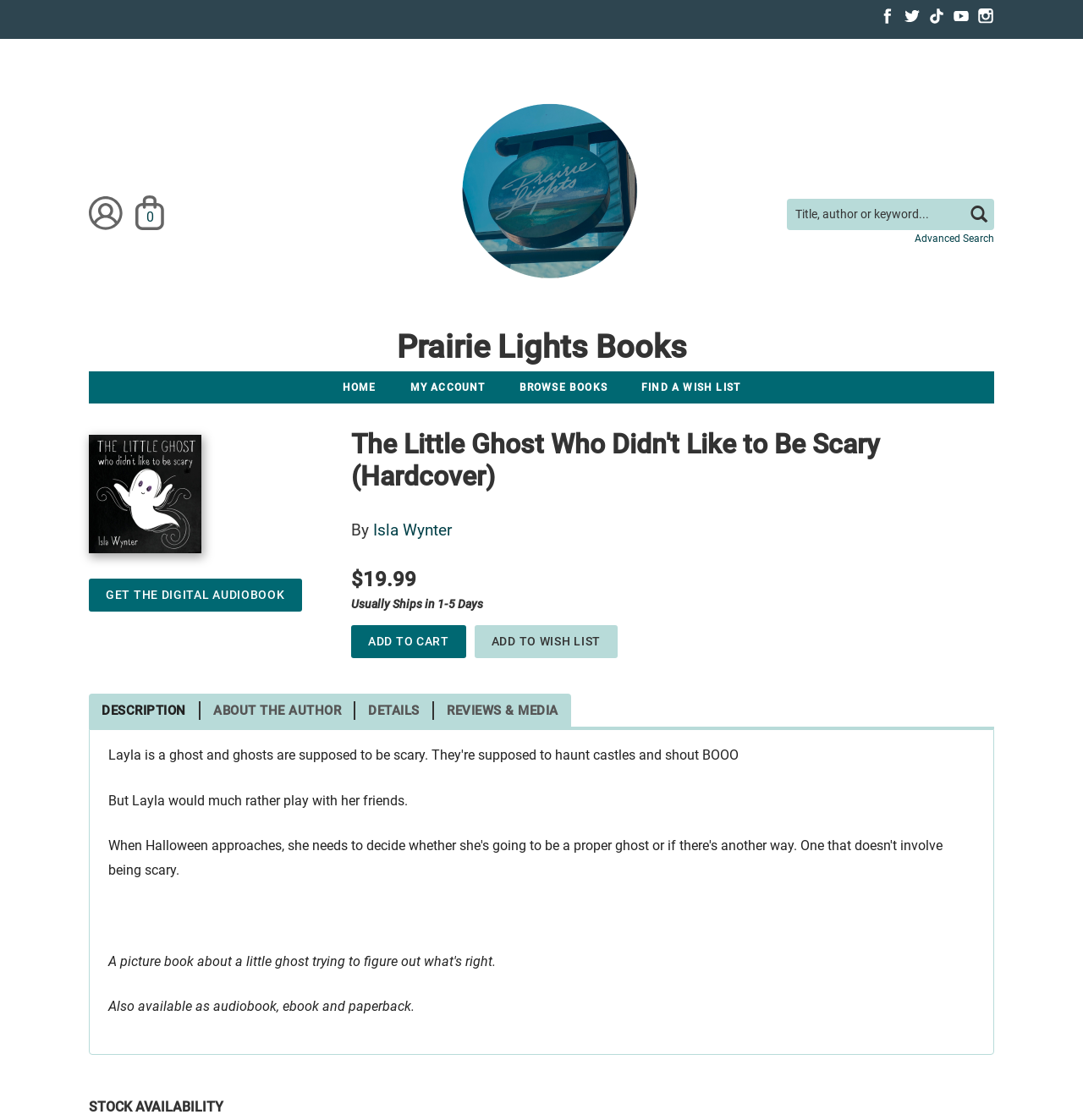Who wrote this book?
Provide a one-word or short-phrase answer based on the image.

Isla Wynter